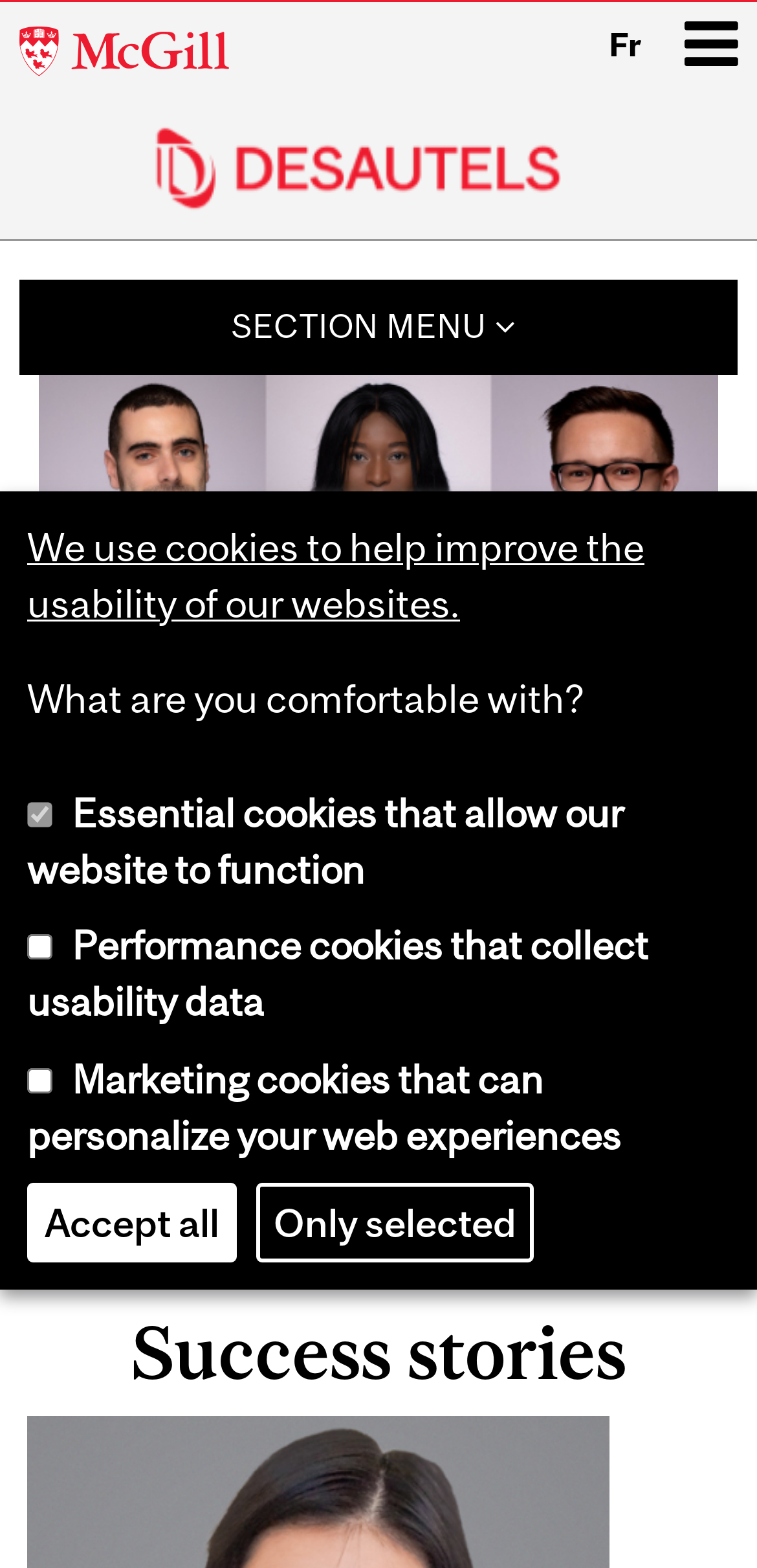Respond with a single word or phrase to the following question:
How many student links are there?

3